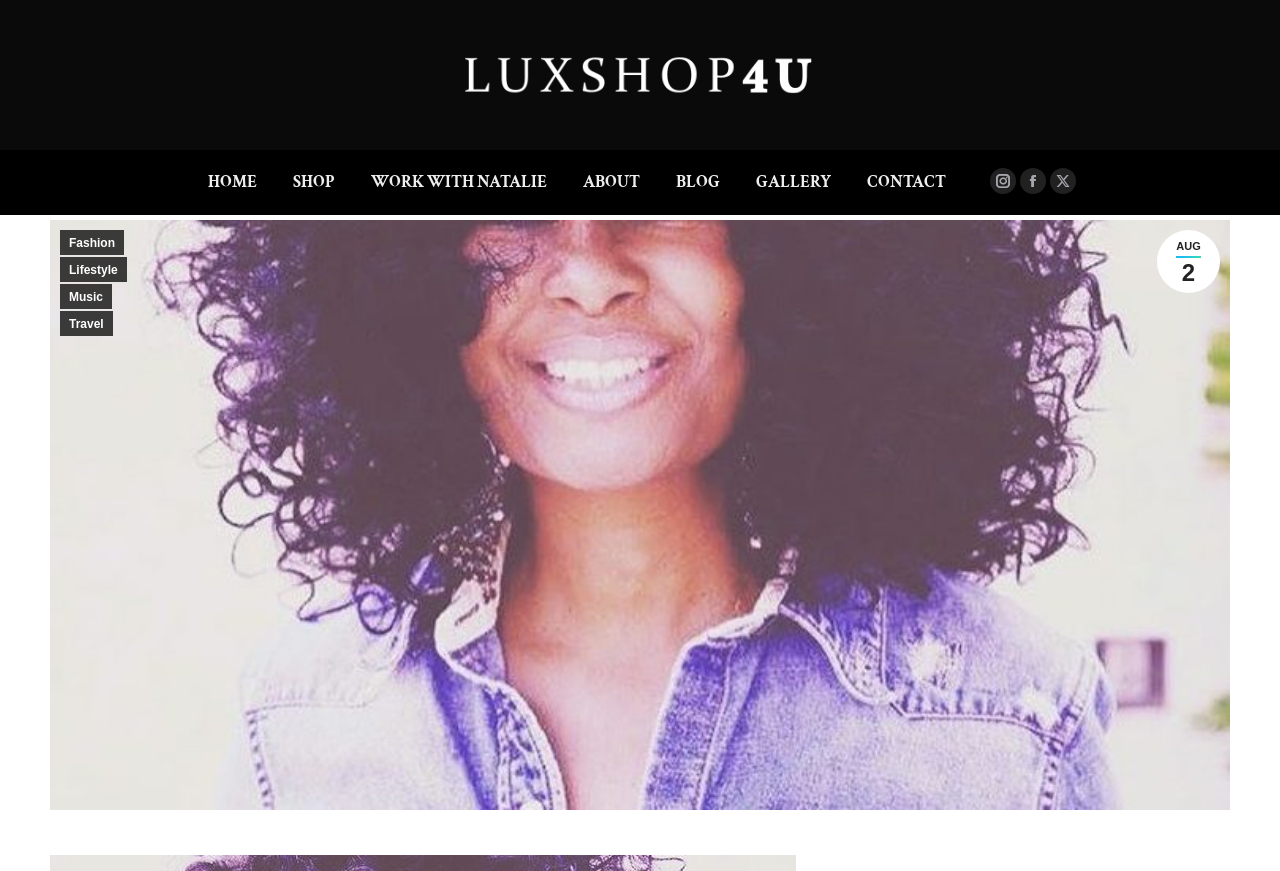Please specify the bounding box coordinates of the region to click in order to perform the following instruction: "read about Vivian Sessoms".

[0.452, 0.193, 0.503, 0.226]